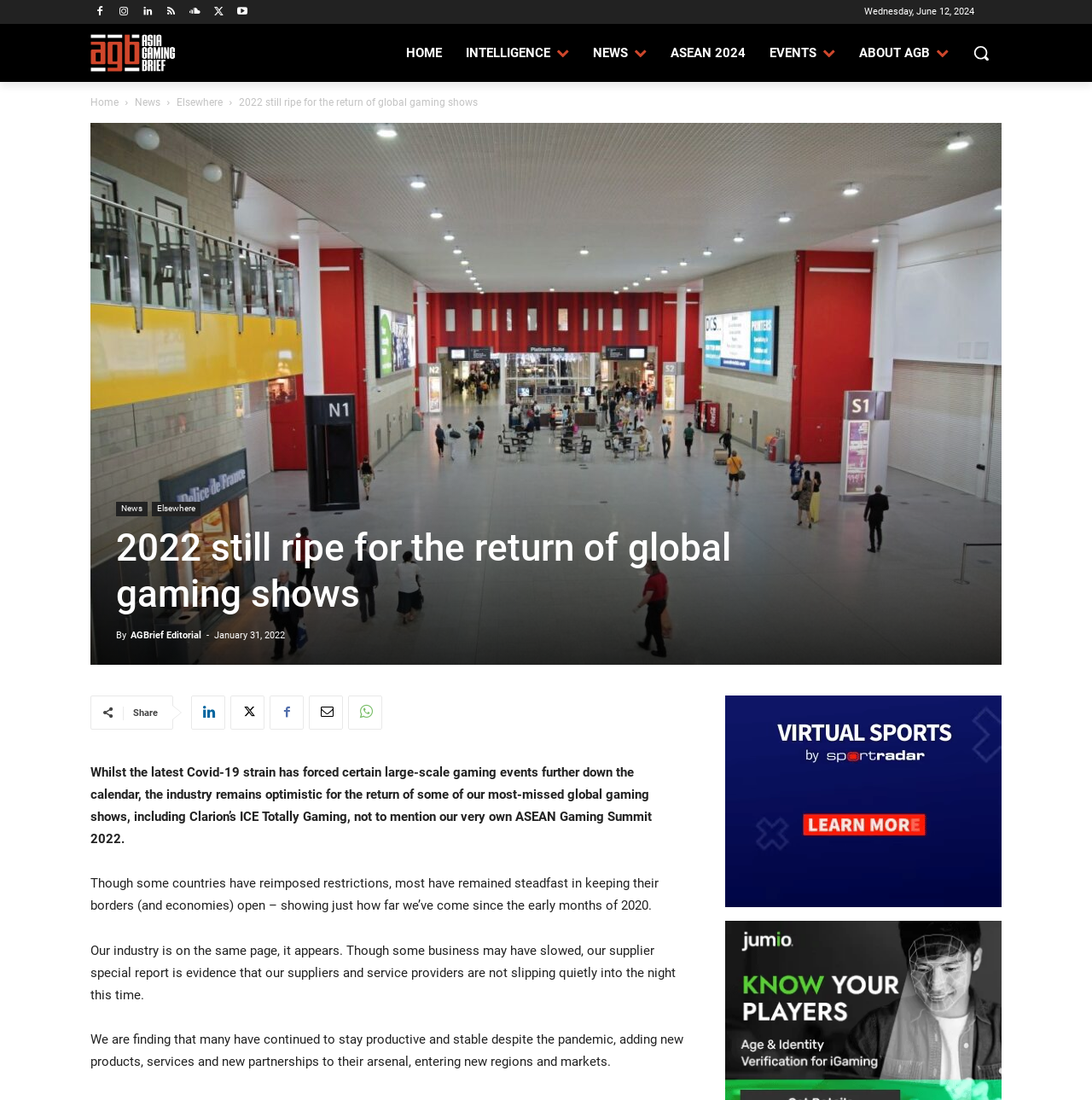Provide a one-word or short-phrase response to the question:
What is the type of content located at [0.664, 0.632, 0.922, 0.825]?

Video